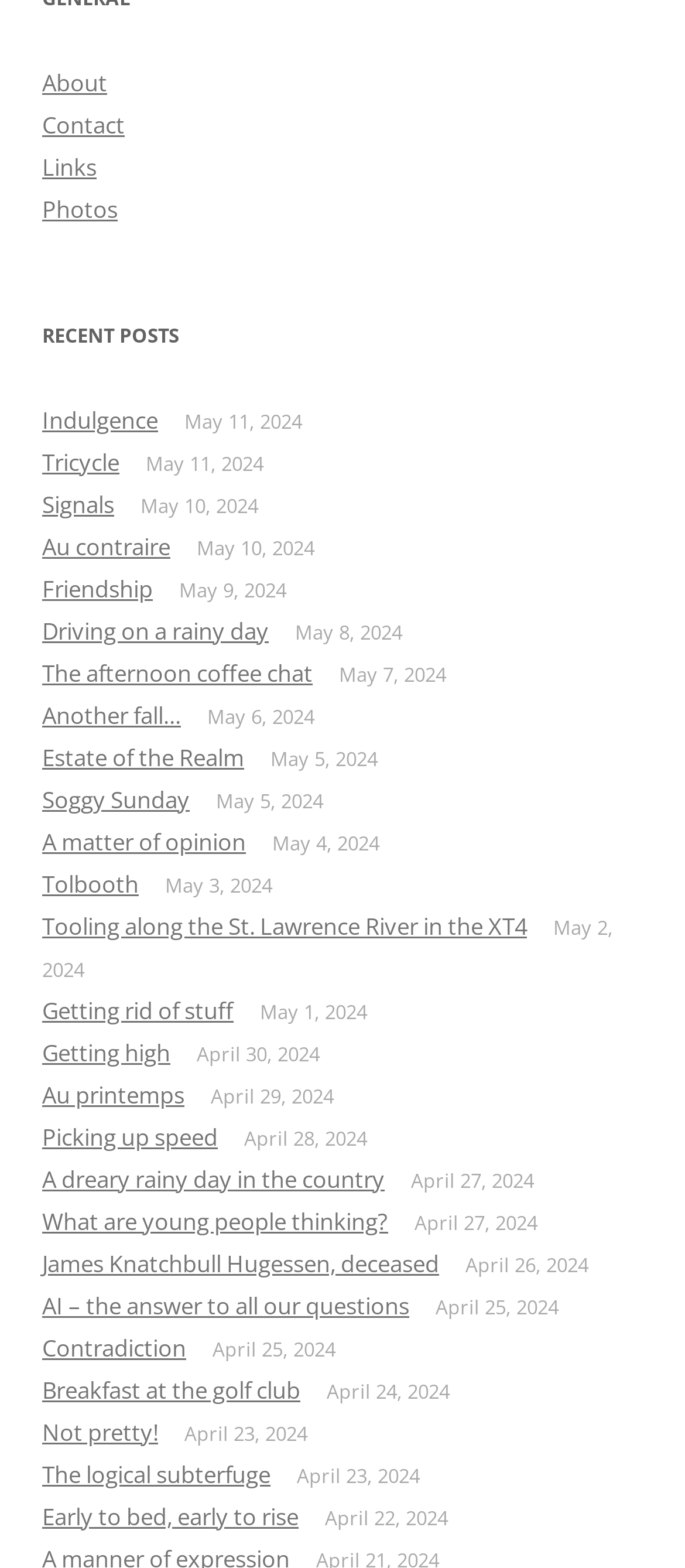What is the title of the first post?
Refer to the image and provide a one-word or short phrase answer.

Indulgence